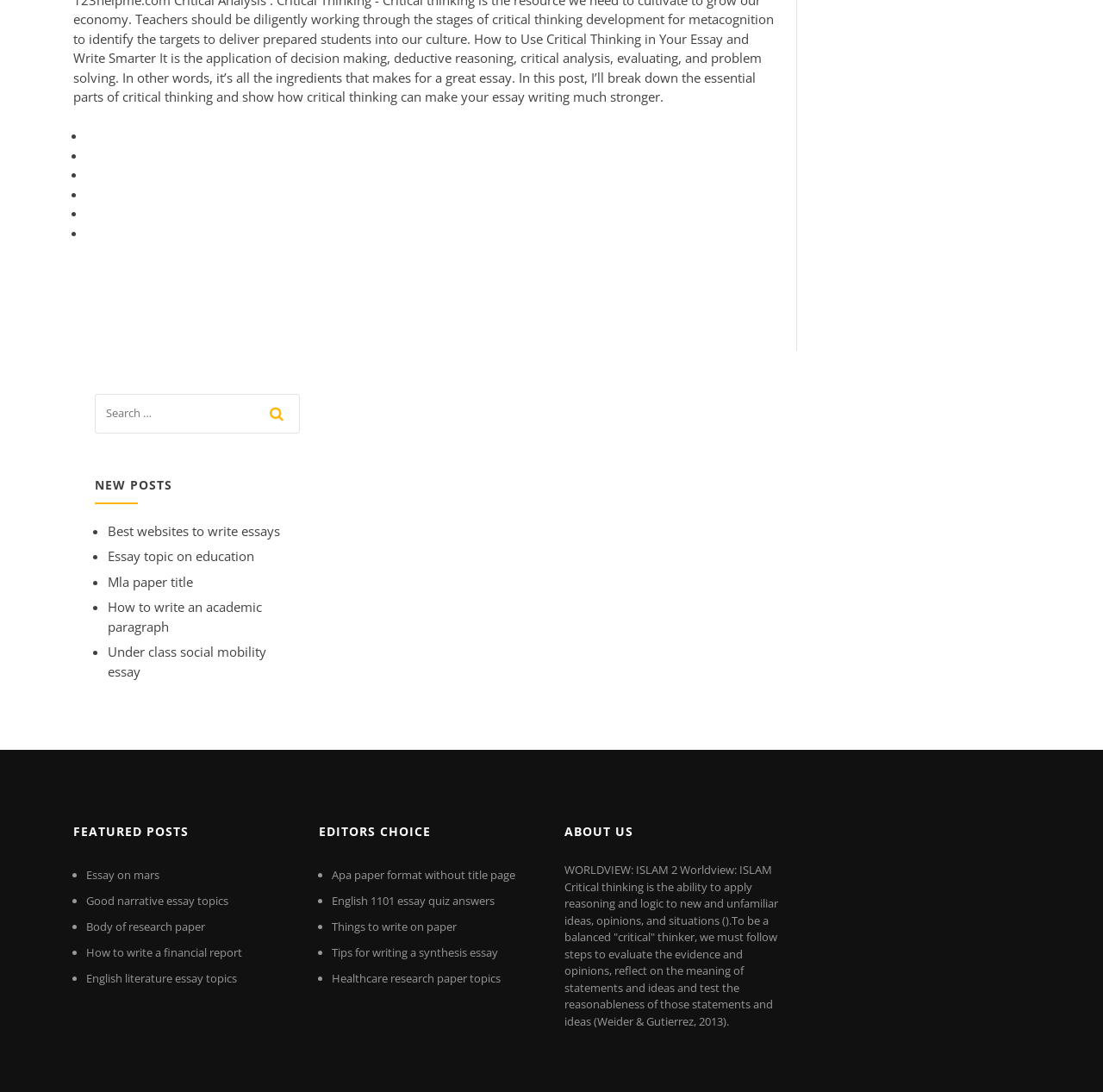Please use the details from the image to answer the following question comprehensively:
What is the purpose of critical thinking according to the 'ABOUT US' section?

By reading the text in the 'ABOUT US' section, I found that critical thinking is defined as the ability to apply reasoning and logic to new and unfamiliar ideas, opinions, and situations.